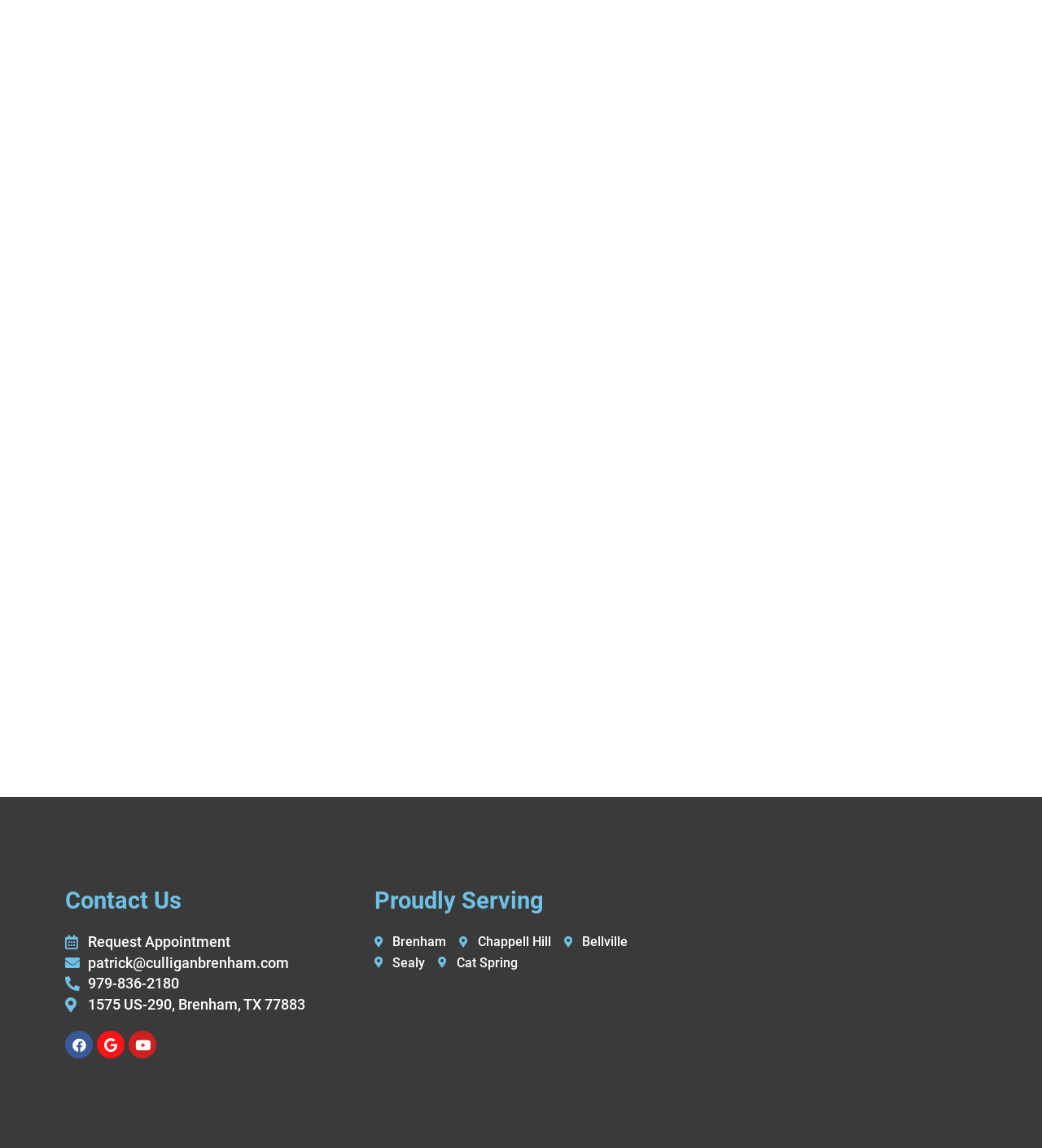What is the company's phone number?
Could you answer the question in a detailed manner, providing as much information as possible?

I found the phone number by looking at the links on the webpage, specifically the one with the OCR text '979-836-2180' which is located at the top of the page.